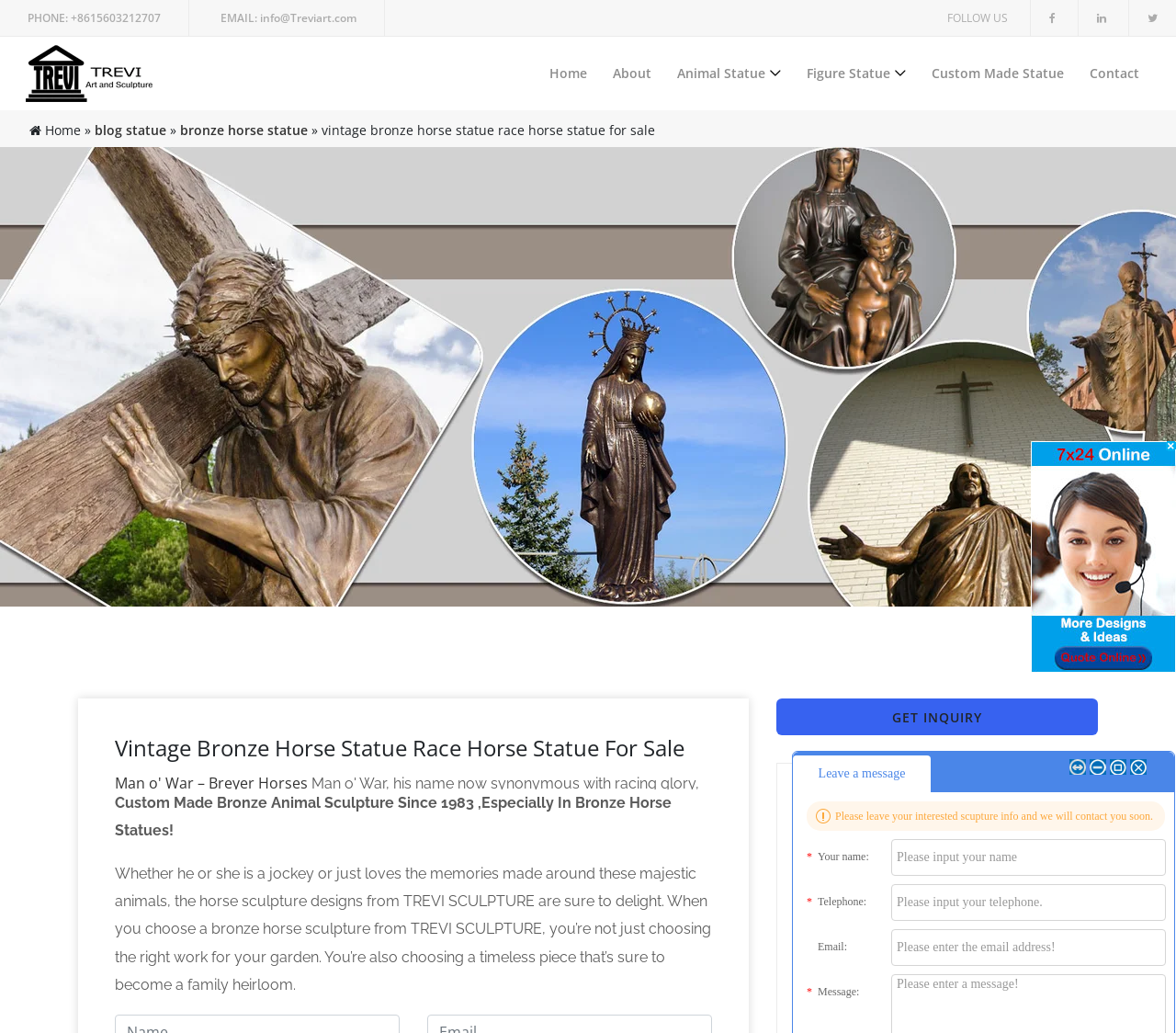How can I contact the seller?
Provide a concise answer using a single word or phrase based on the image.

Through email, whatsapp, mobile, or wechat